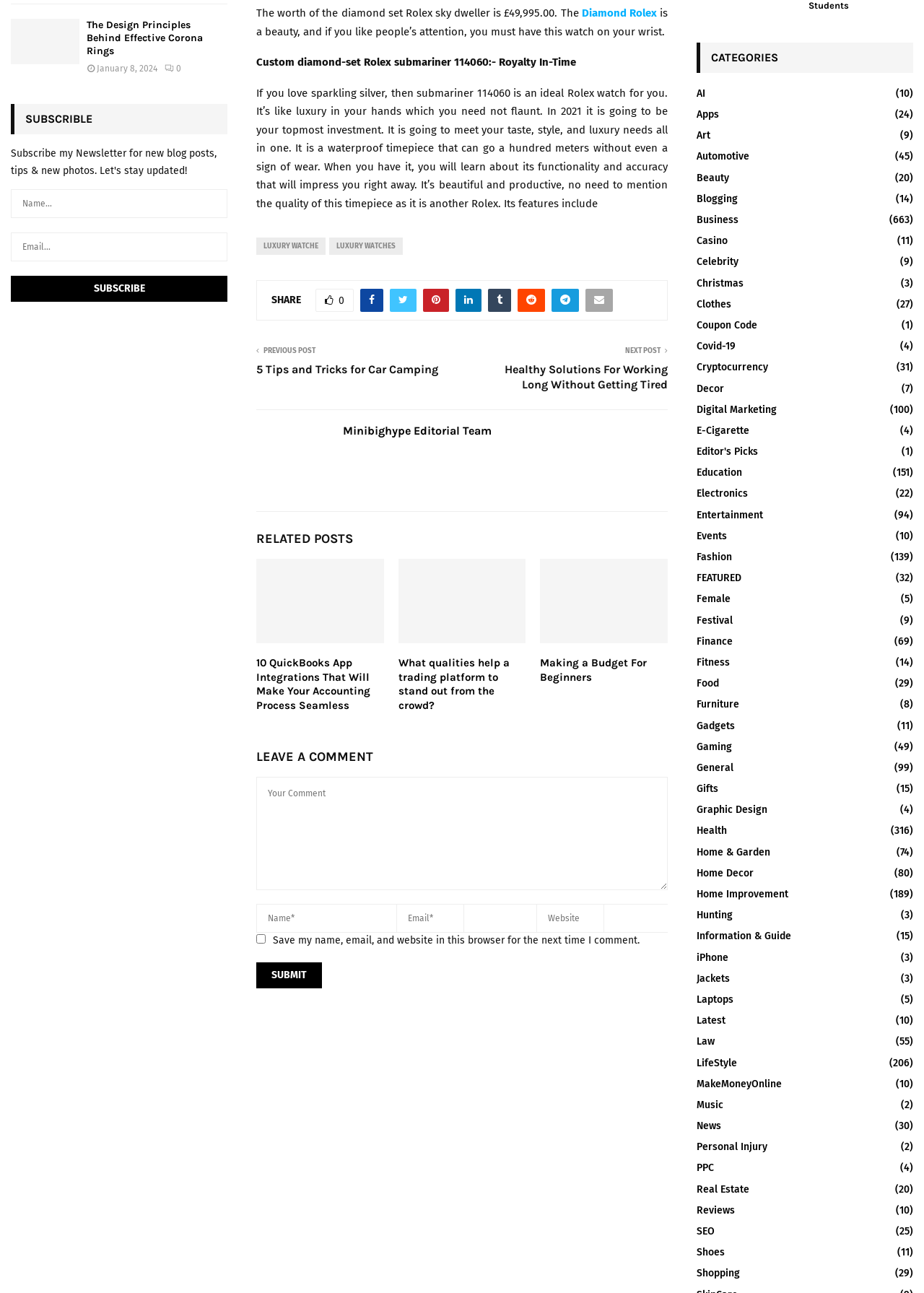Determine the coordinates of the bounding box that should be clicked to complete the instruction: "Click on the 'LUXURY WATCHES' link". The coordinates should be represented by four float numbers between 0 and 1: [left, top, right, bottom].

[0.356, 0.184, 0.436, 0.197]